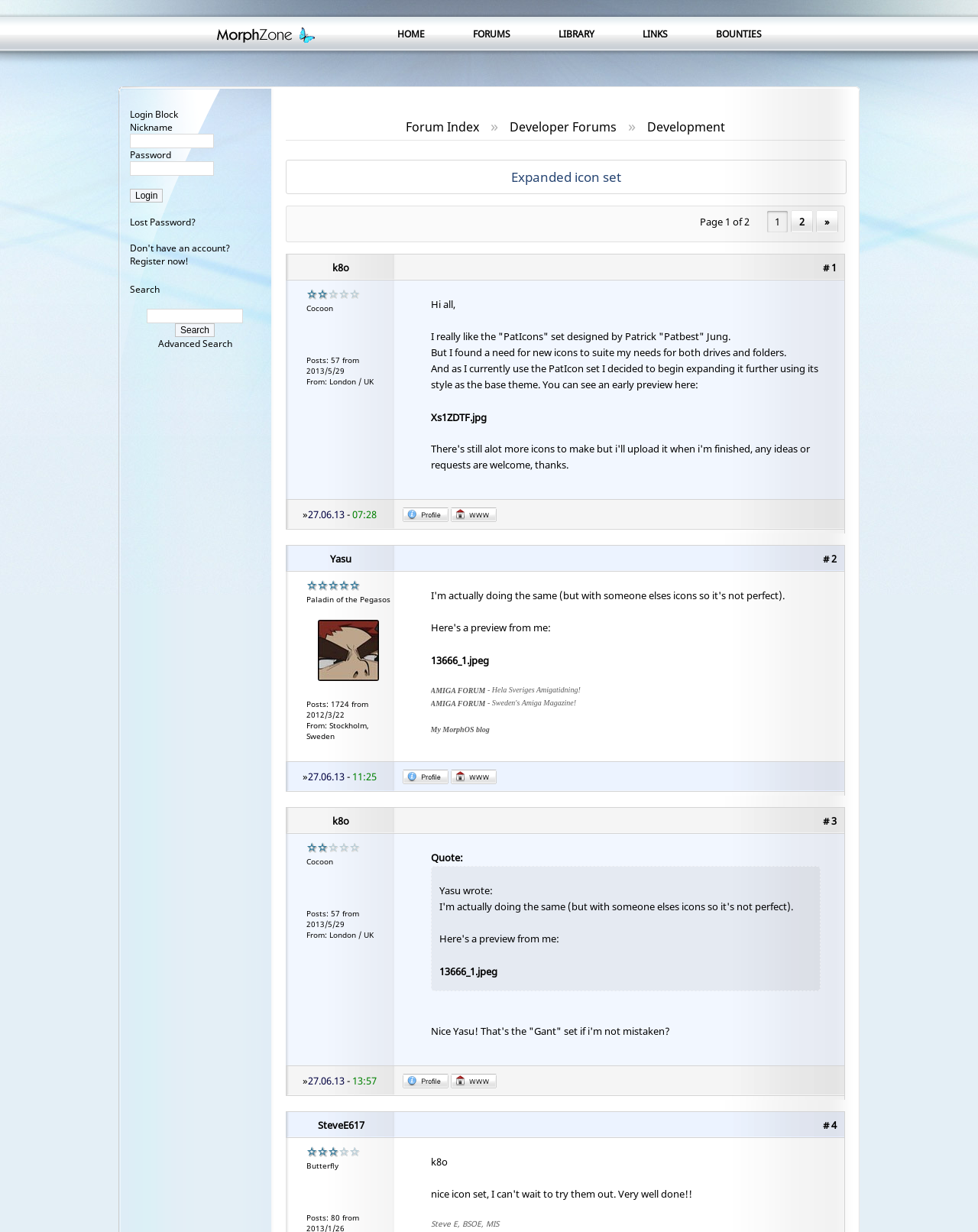Can you find the bounding box coordinates for the UI element given this description: "»"? Provide the coordinates as four float numbers between 0 and 1: [left, top, right, bottom].

[0.834, 0.171, 0.857, 0.189]